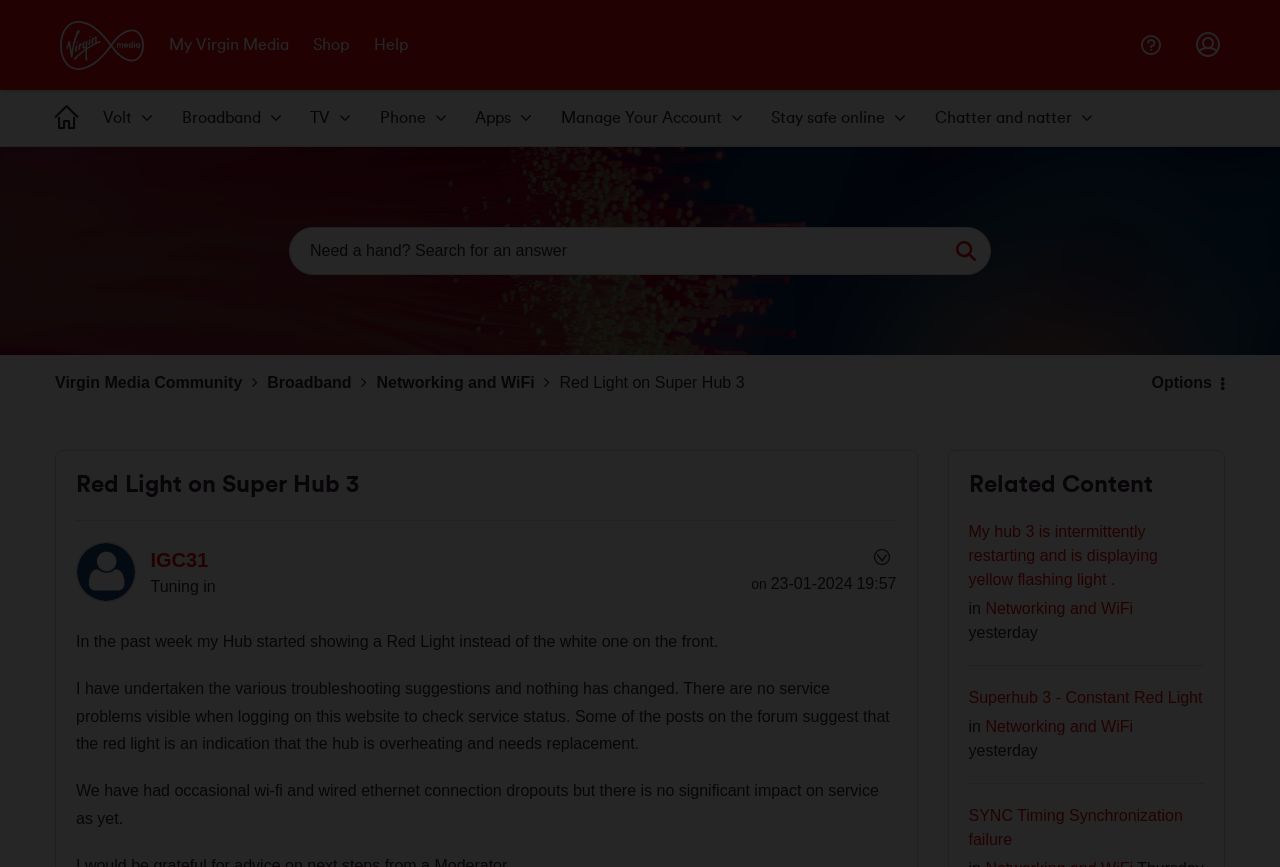Provide the bounding box coordinates in the format (top-left x, top-left y, bottom-right x, bottom-right y). All values are floating point numbers between 0 and 1. Determine the bounding box coordinate of the UI element described as: SYNC Timing Synchronization failure

[0.757, 0.931, 0.924, 0.978]